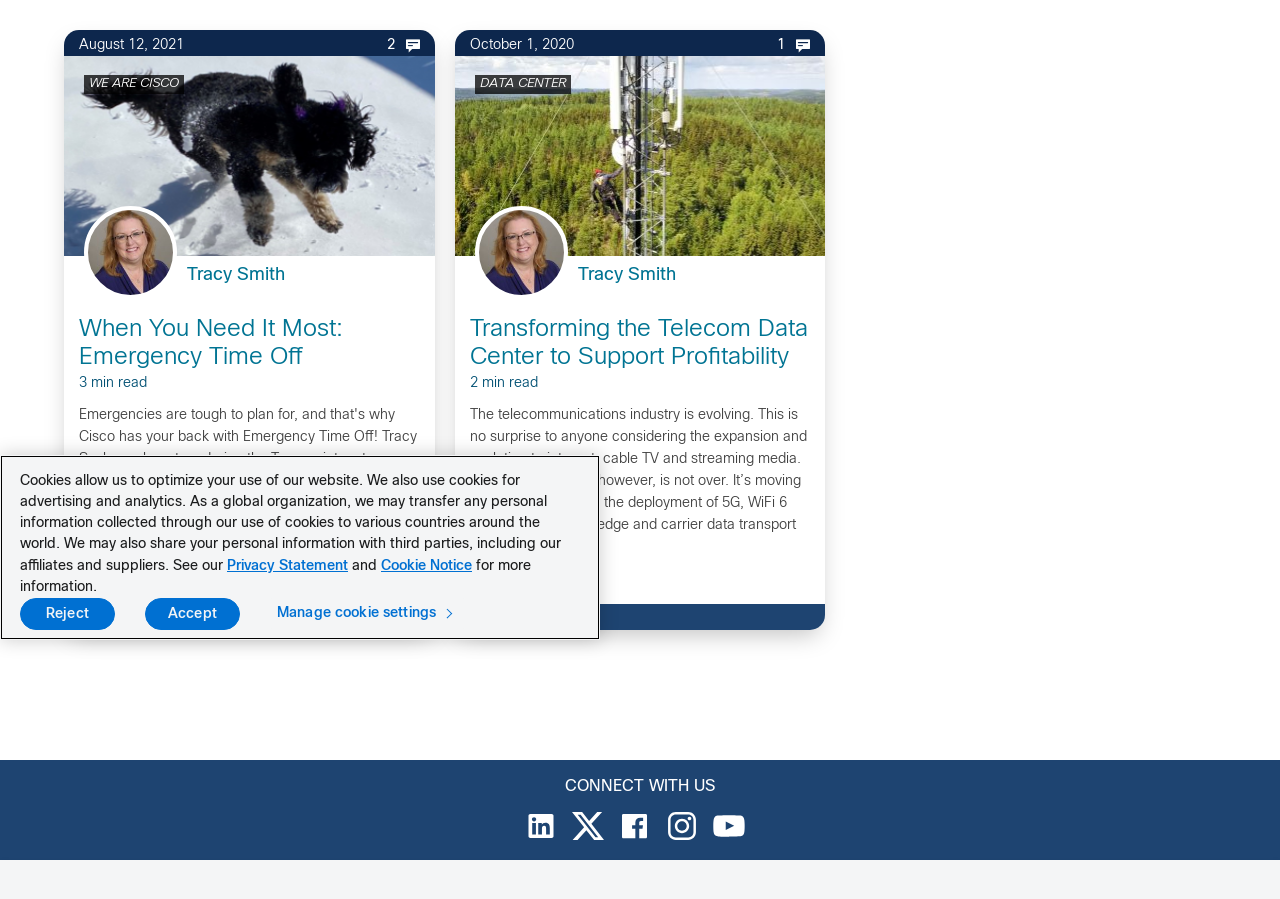Please specify the bounding box coordinates in the format (top-left x, top-left y, bottom-right x, bottom-right y), with values ranging from 0 to 1. Identify the bounding box for the UI component described as follows: aria-label="Share on LinkedIn"

[0.367, 0.675, 0.39, 0.697]